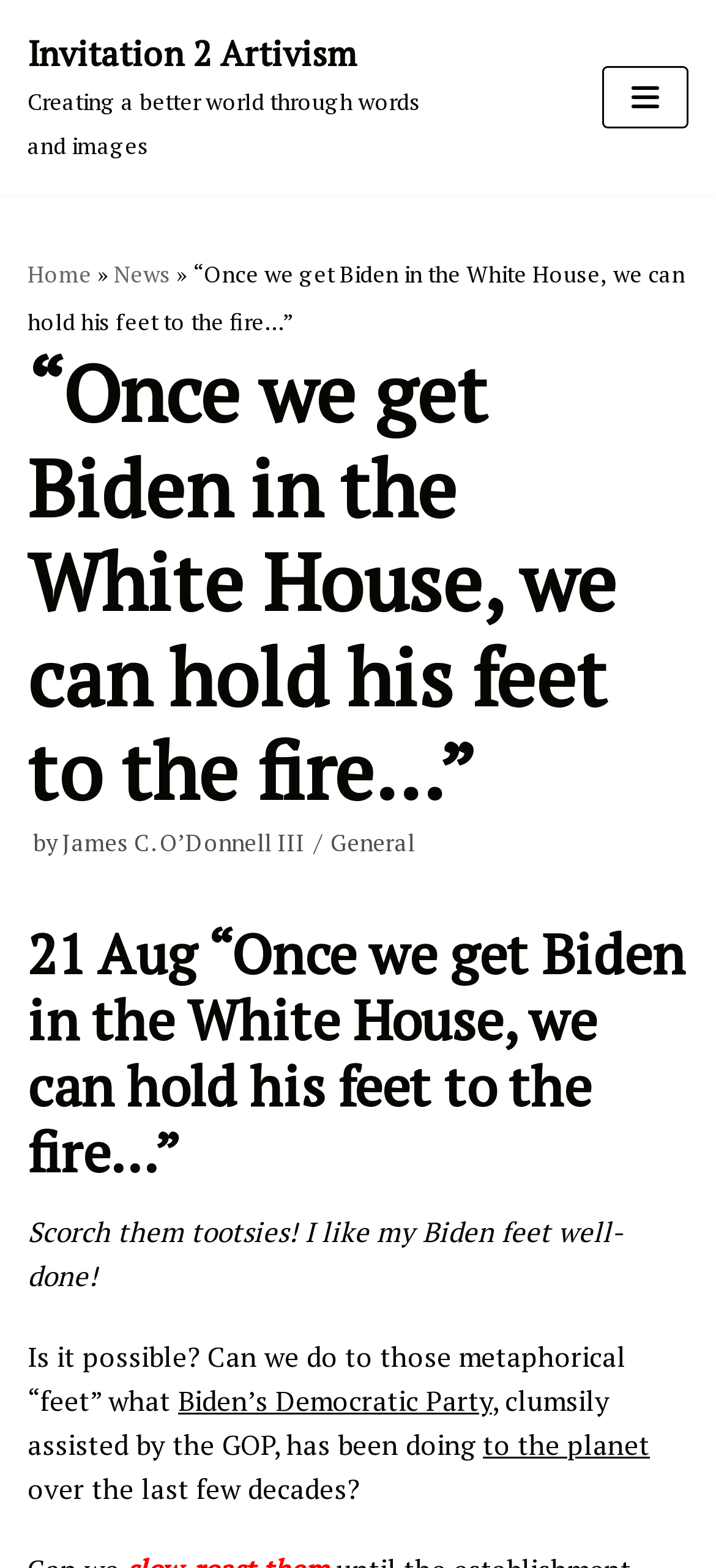Please identify the coordinates of the bounding box that should be clicked to fulfill this instruction: "Learn about Biden’s Democratic Party".

[0.249, 0.881, 0.687, 0.904]